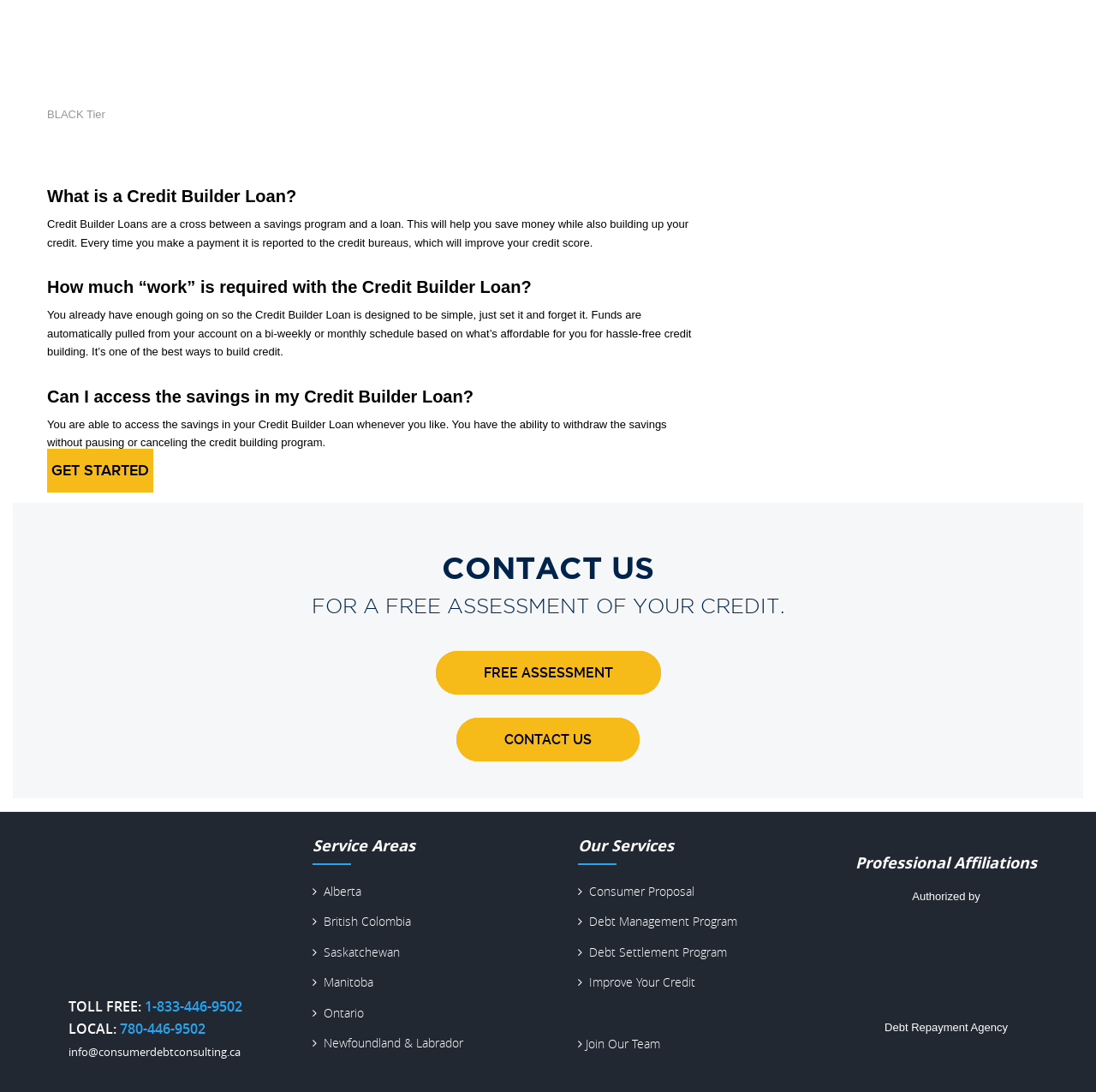Please determine the bounding box coordinates of the element to click in order to execute the following instruction: "Learn more about Consumer Proposal". The coordinates should be four float numbers between 0 and 1, specified as [left, top, right, bottom].

[0.527, 0.808, 0.715, 0.825]